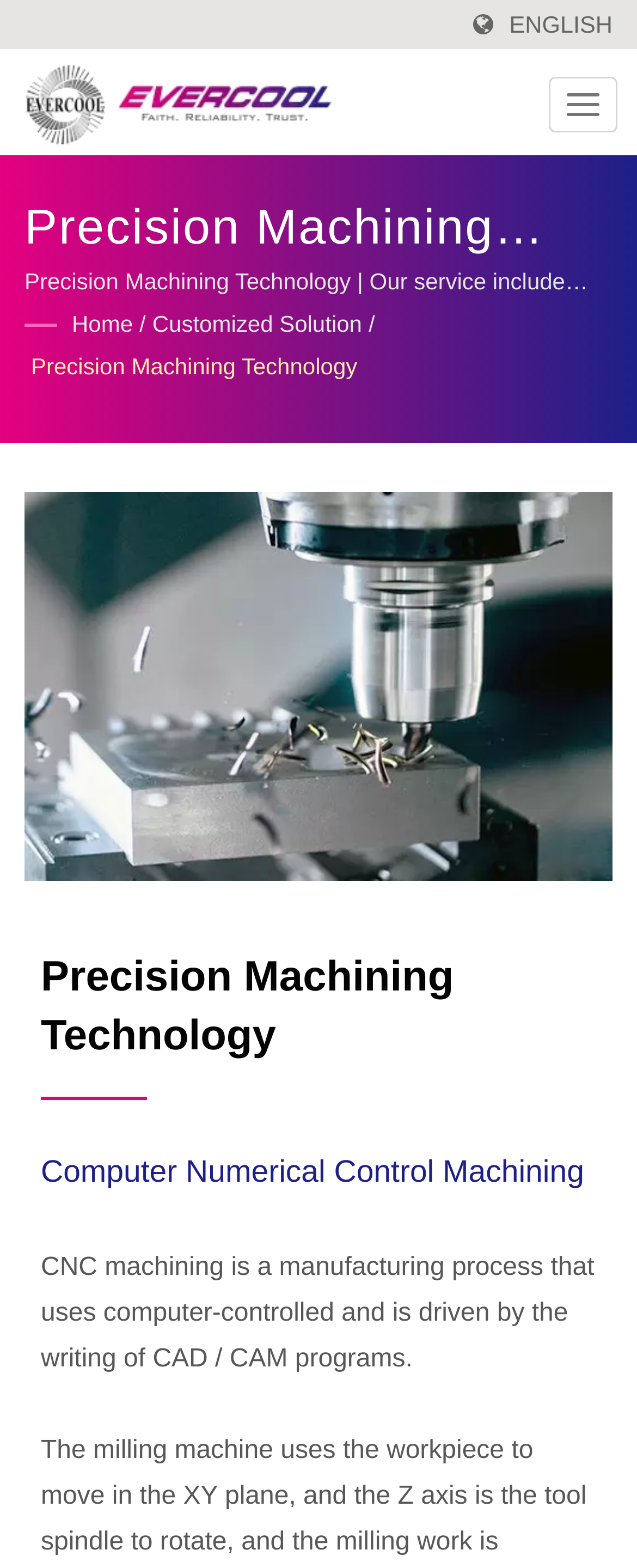Please provide a comprehensive response to the question below by analyzing the image: 
What type of fans are customized?

The type of fans that are customized can be found in the heading element with the text 'Precision Machining Technology | Our service include customized DC fans, heatsink production and manufacturing.' which suggests that the company provides customized DC fans as part of their service.